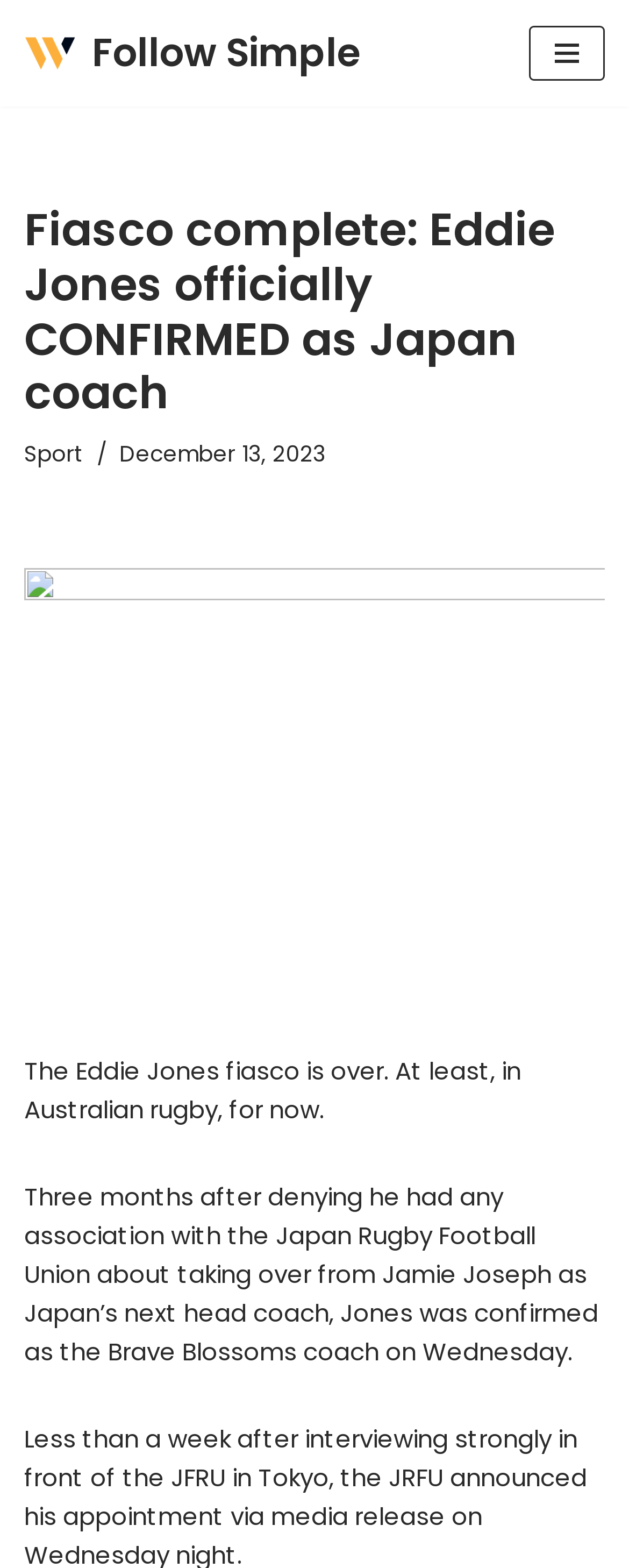What is the name of the previous Japan coach? Refer to the image and provide a one-word or short phrase answer.

Jamie Joseph